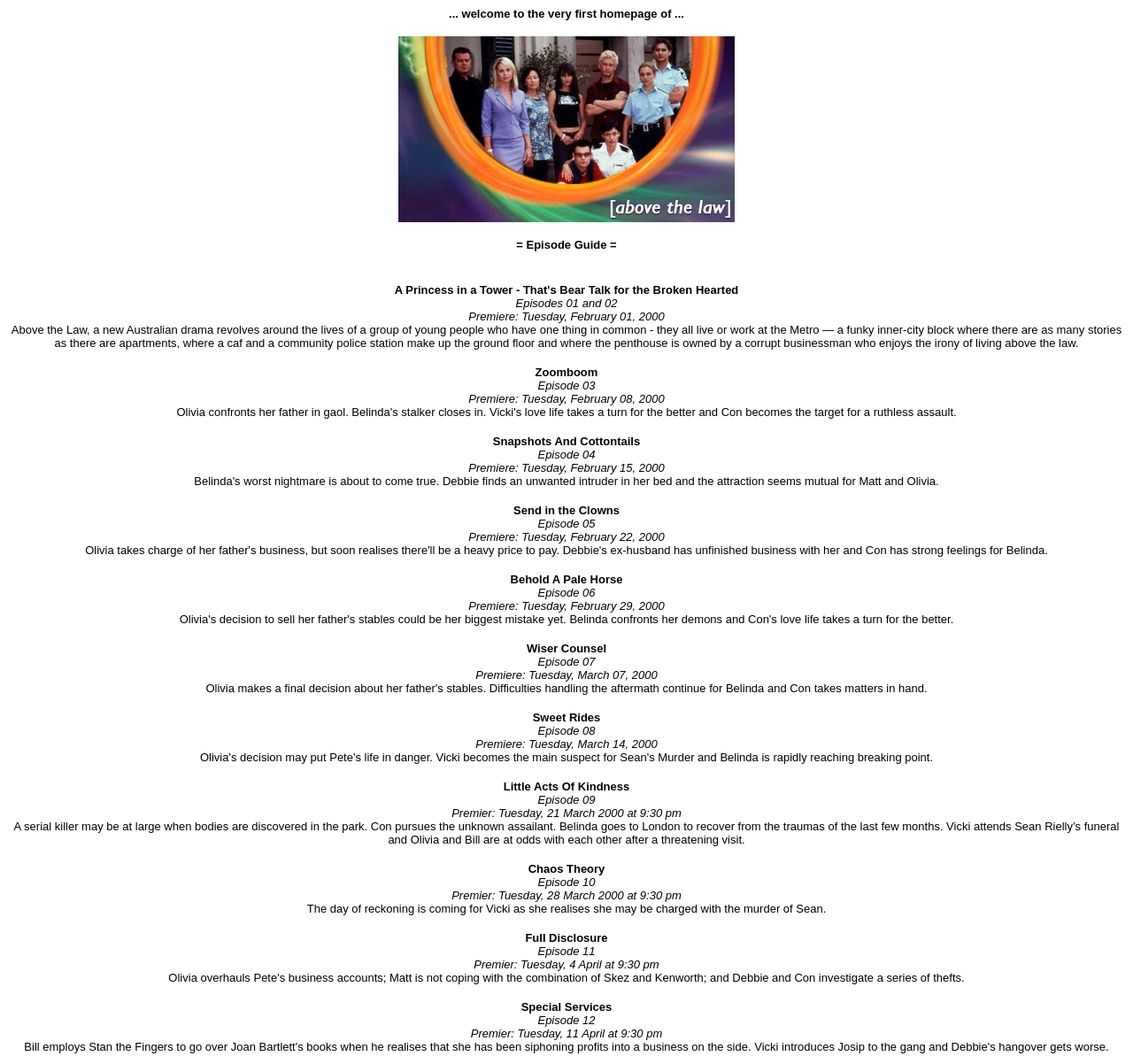Generate a comprehensive caption for the webpage you are viewing.

The webpage is dedicated to the episode guide of the Australian drama "Above the Law". At the top, there is a brief welcome message and an image, which is positioned slightly below the welcome message. Below the image, the title "Episode Guide" is displayed prominently.

The episode guide is organized into a list, with each episode featuring its title, premiere date, and a brief summary. There are 12 episodes in total, with the first episode premiering on February 1, 2000, and the last episode premiering on April 11, 2000.

Each episode's title is displayed in a consistent format, with the episode number and title on one line, followed by the premiere date on the next line. The summaries of the episodes are brief and provide a glimpse into the plot of each episode.

The episodes are listed in a vertical column, with each episode's information stacked below the previous one. The text is arranged in a clean and readable format, making it easy to navigate the episode guide.